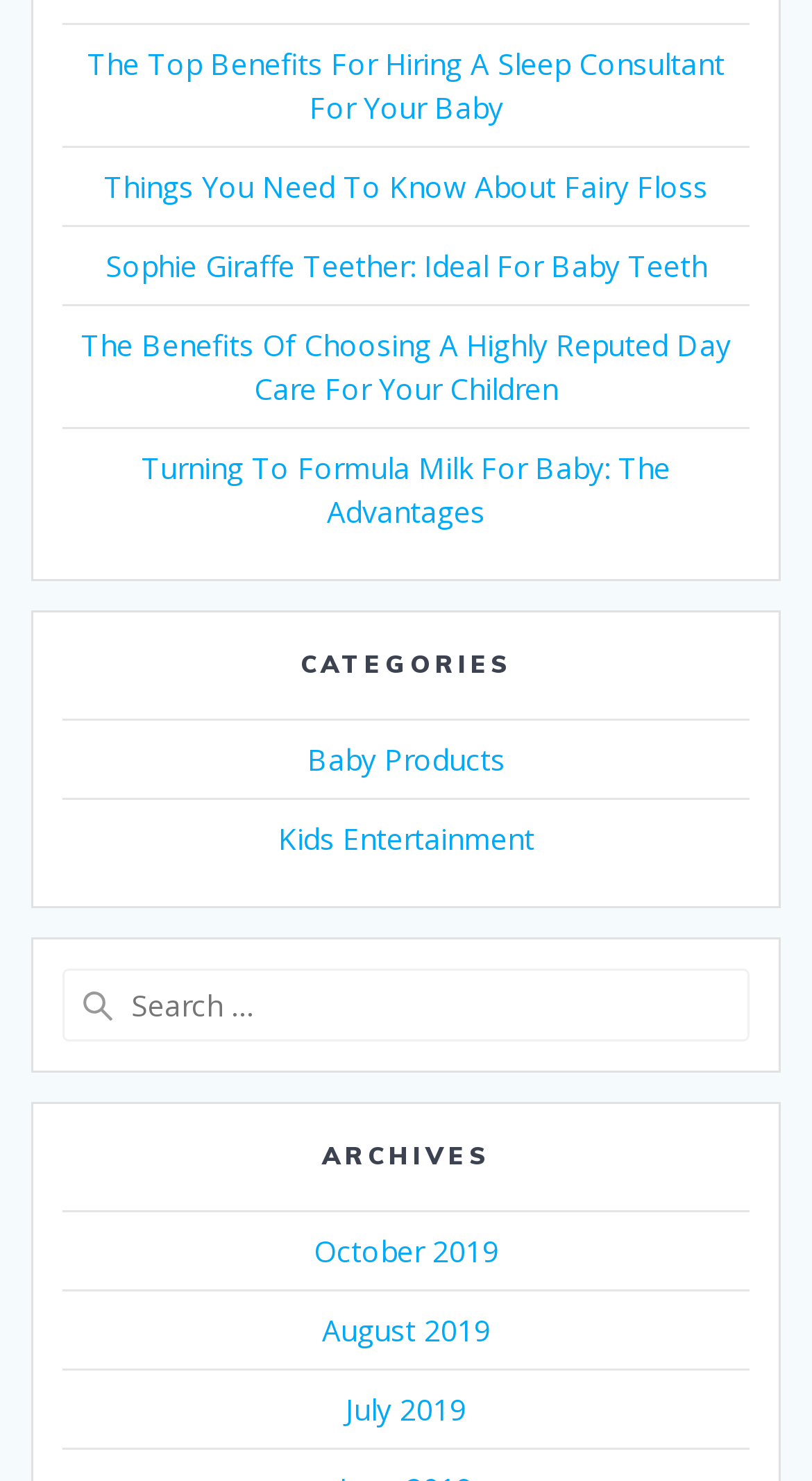Please identify the bounding box coordinates of the region to click in order to complete the task: "View archives for October 2019". The coordinates must be four float numbers between 0 and 1, specified as [left, top, right, bottom].

[0.386, 0.832, 0.614, 0.858]